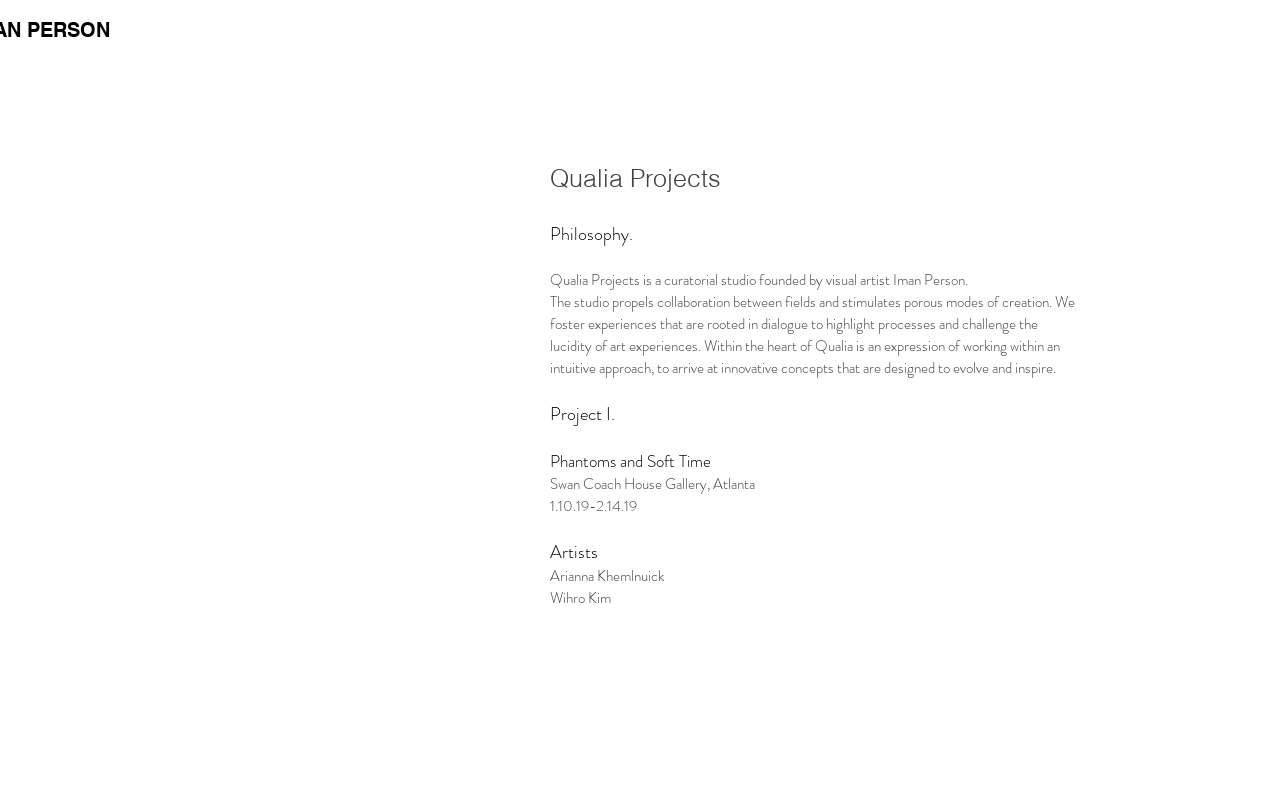Who are the artists involved in the 'Phantoms and Soft Time' exhibition?
Please provide a detailed and thorough answer to the question.

The artists involved in the 'Phantoms and Soft Time' exhibition can be found in the StaticText elements with the texts 'Arianna Khemlnuick' and 'Wihro Kim' which are below the text 'Artists'.